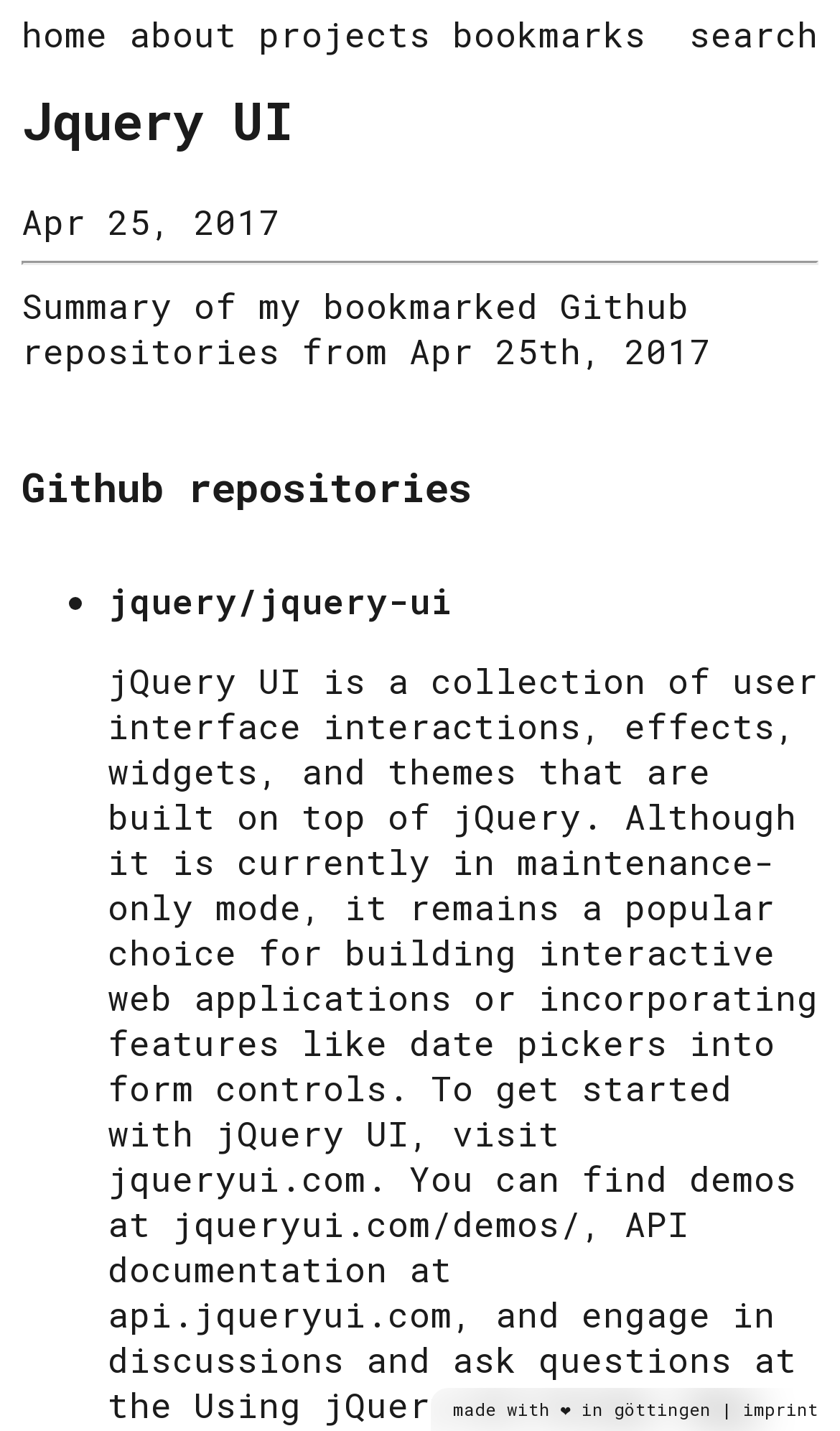Select the bounding box coordinates of the element I need to click to carry out the following instruction: "visit imprint page".

[0.885, 0.977, 0.974, 0.992]